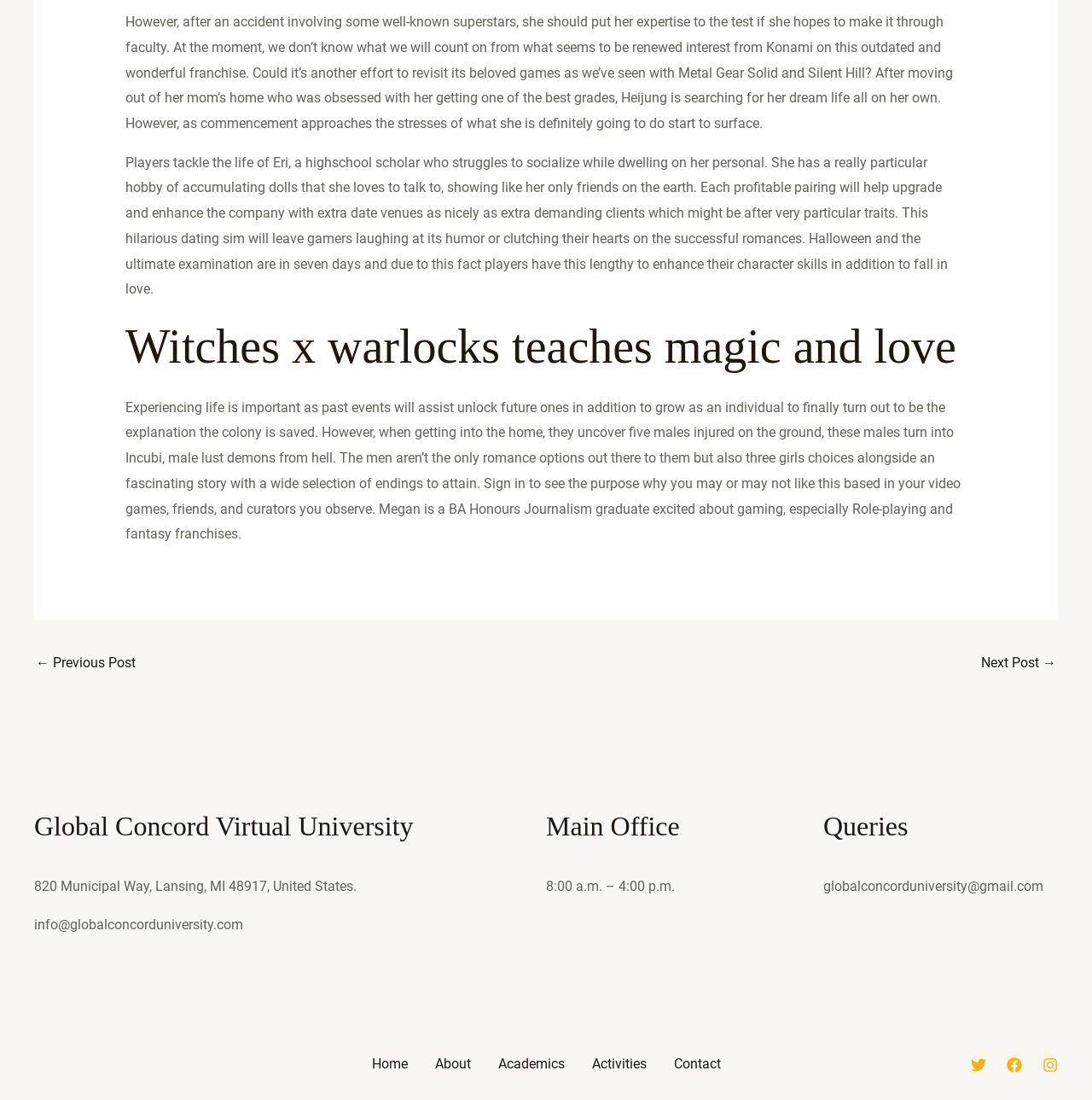Please determine the bounding box coordinates for the element that should be clicked to follow these instructions: "Click on the 'Home' link".

[0.328, 0.956, 0.386, 0.979]